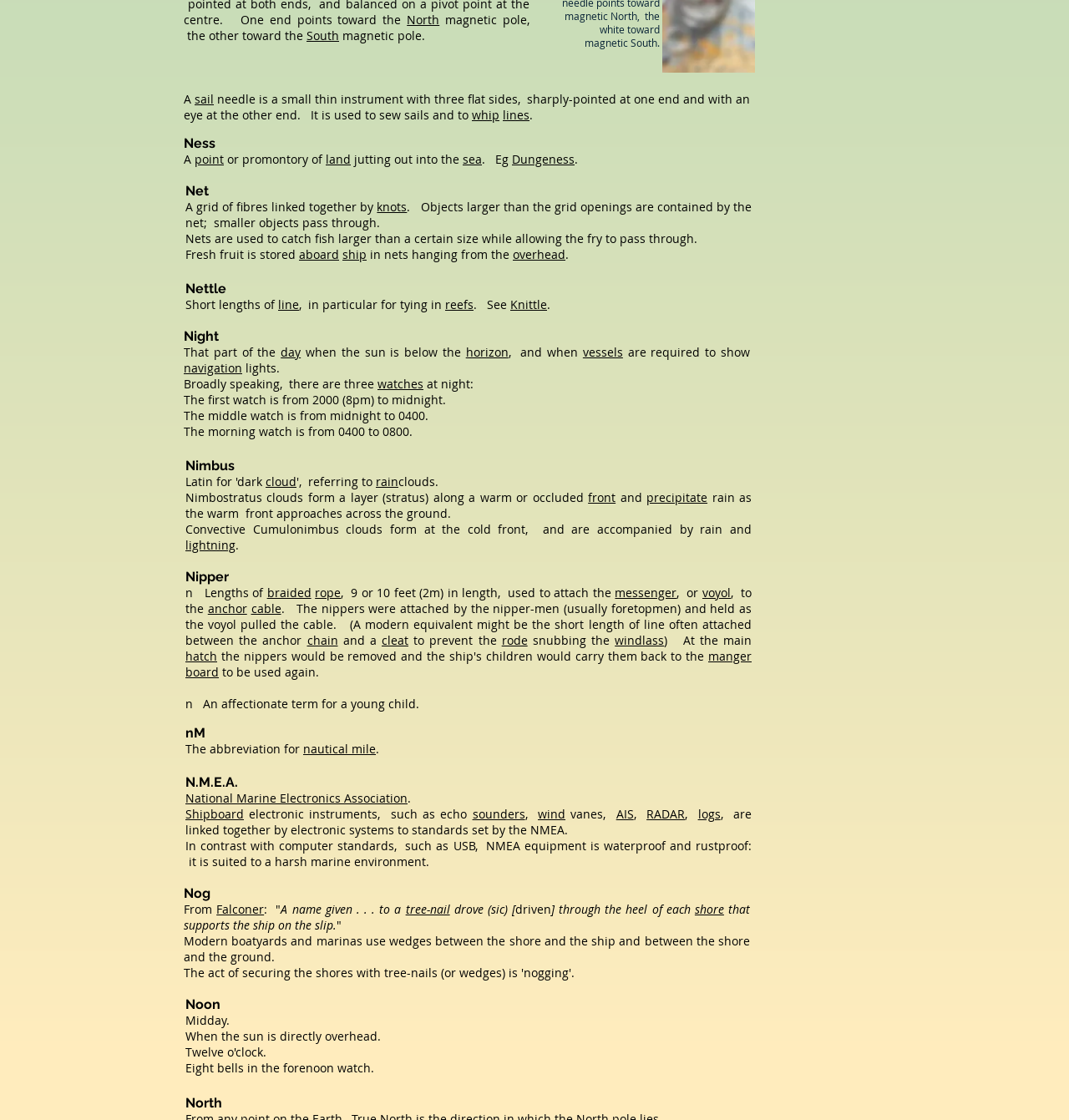Give a one-word or short phrase answer to the question: 
How many links are there in the first region?

2